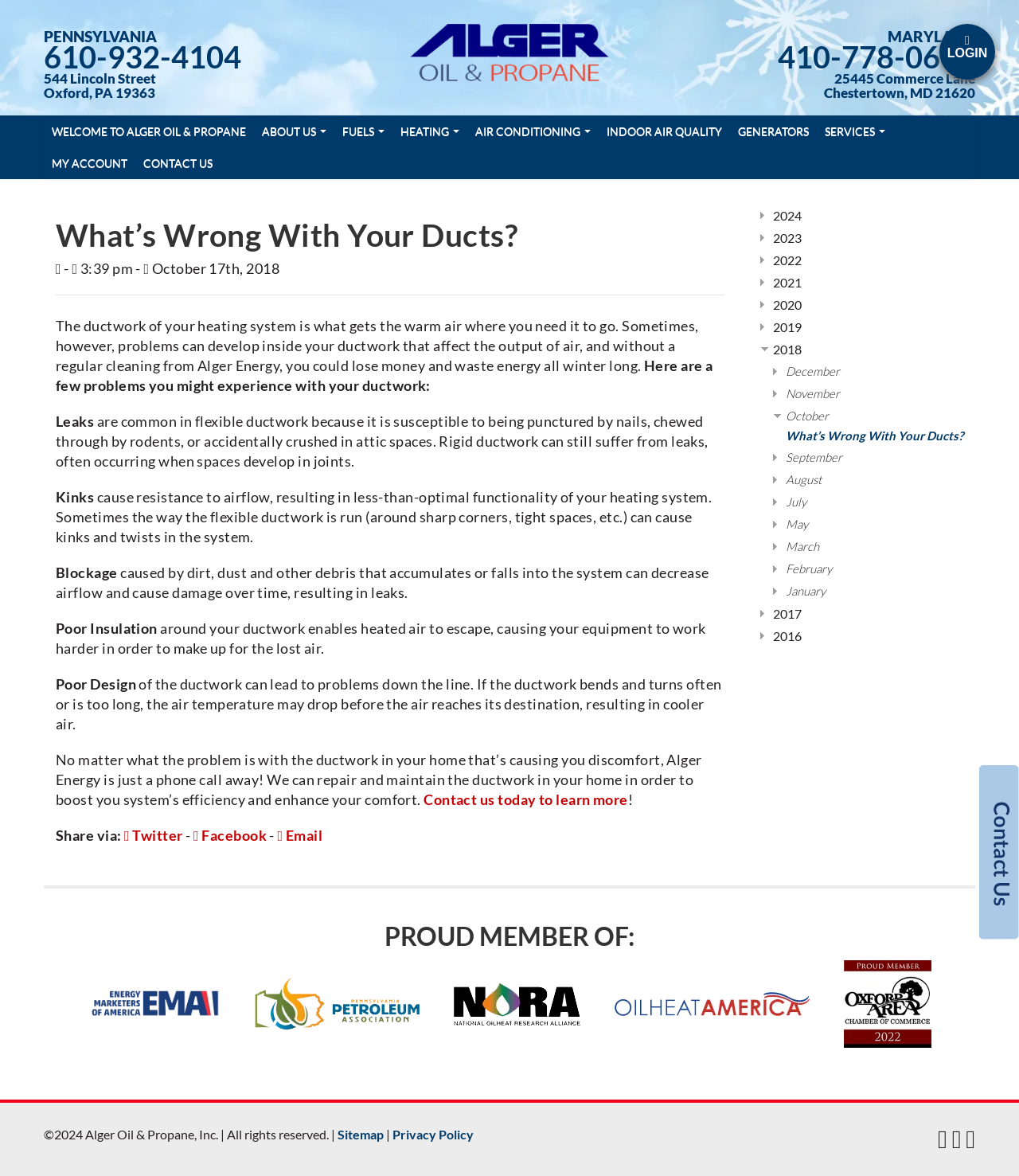What is the company name of the website?
Using the visual information from the image, give a one-word or short-phrase answer.

Alger Energy